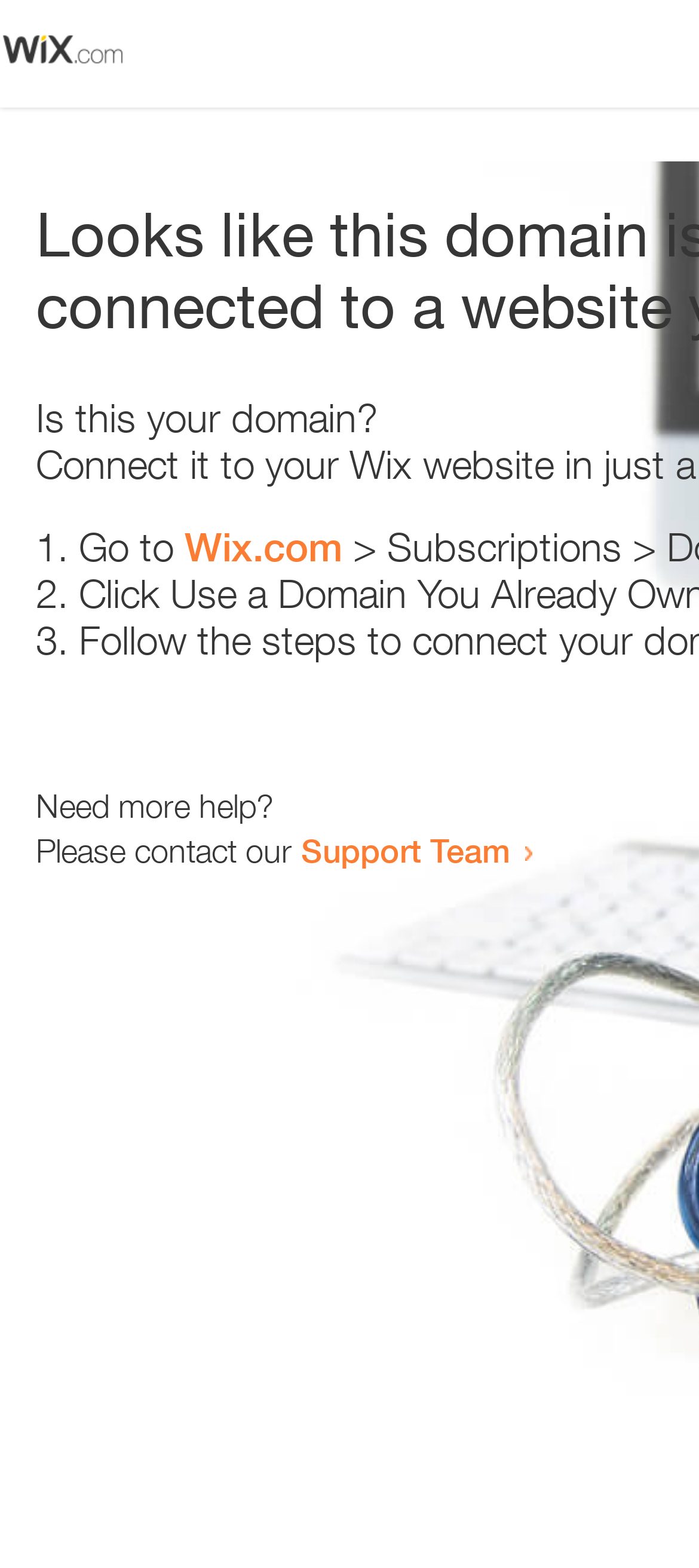Extract the bounding box coordinates for the HTML element that matches this description: "Wix.com". The coordinates should be four float numbers between 0 and 1, i.e., [left, top, right, bottom].

[0.264, 0.334, 0.49, 0.364]